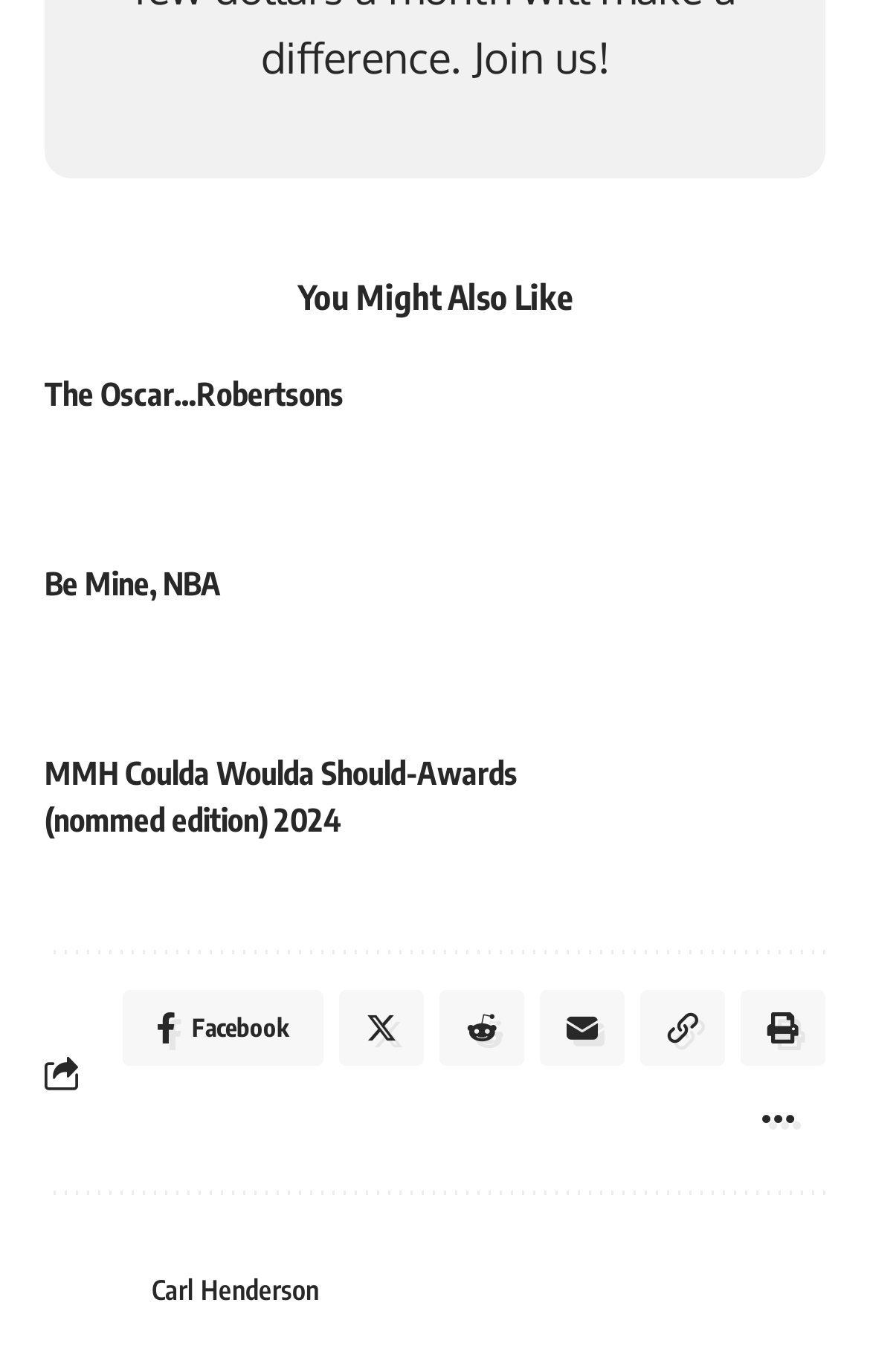How many images are there on the webpage?
Answer with a single word or phrase by referring to the visual content.

4